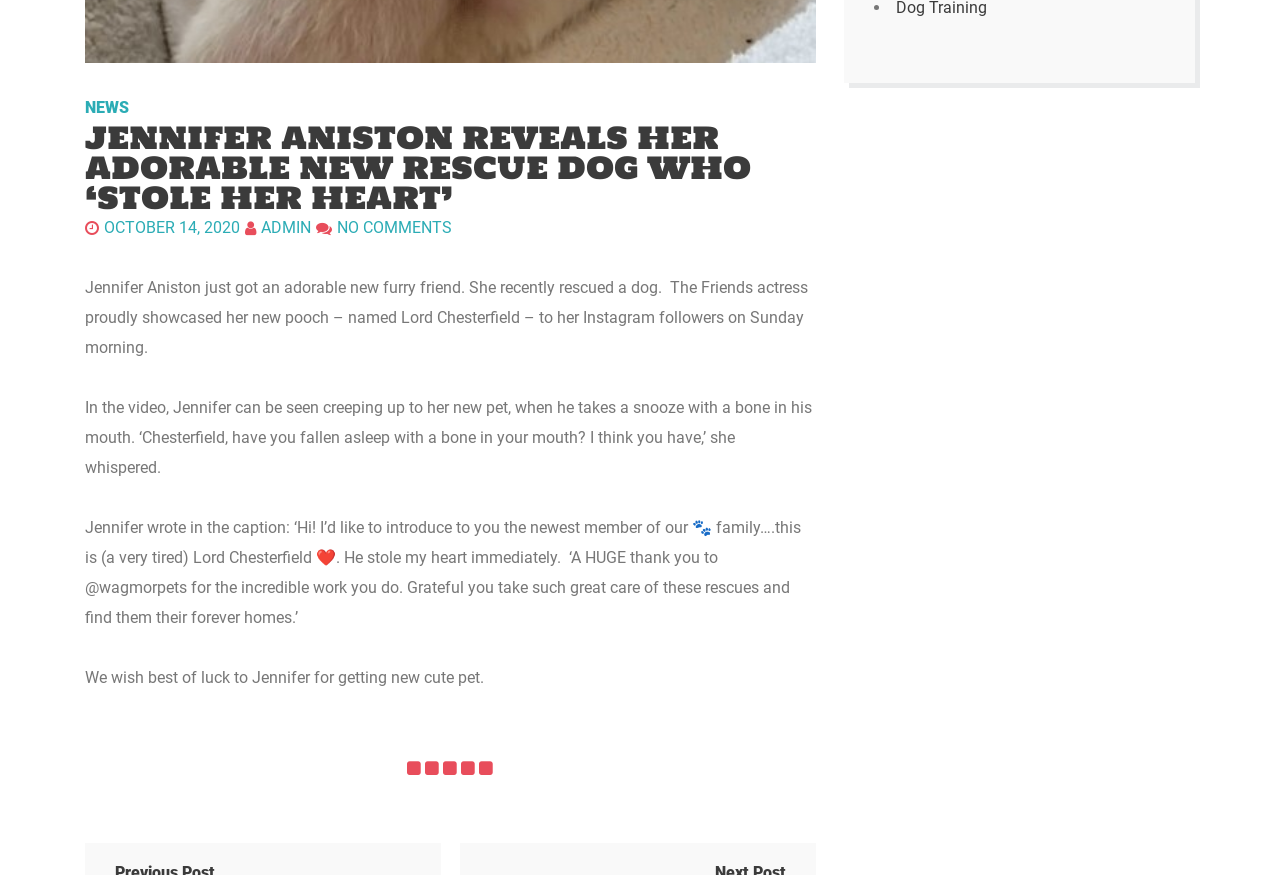Find the bounding box coordinates for the UI element that matches this description: "No comments".

[0.247, 0.244, 0.357, 0.278]